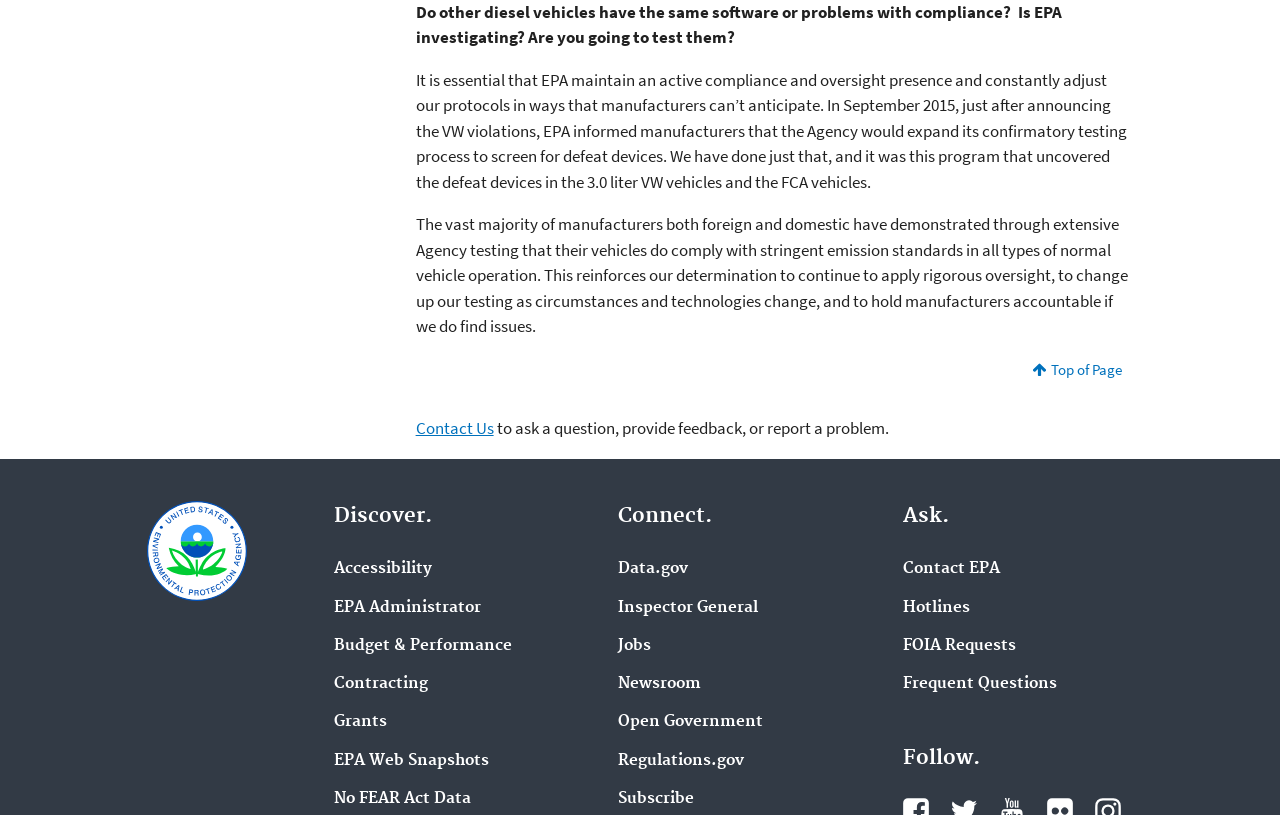Please identify the bounding box coordinates of the clickable area that will allow you to execute the instruction: "Contact Us".

[0.325, 0.512, 0.386, 0.539]